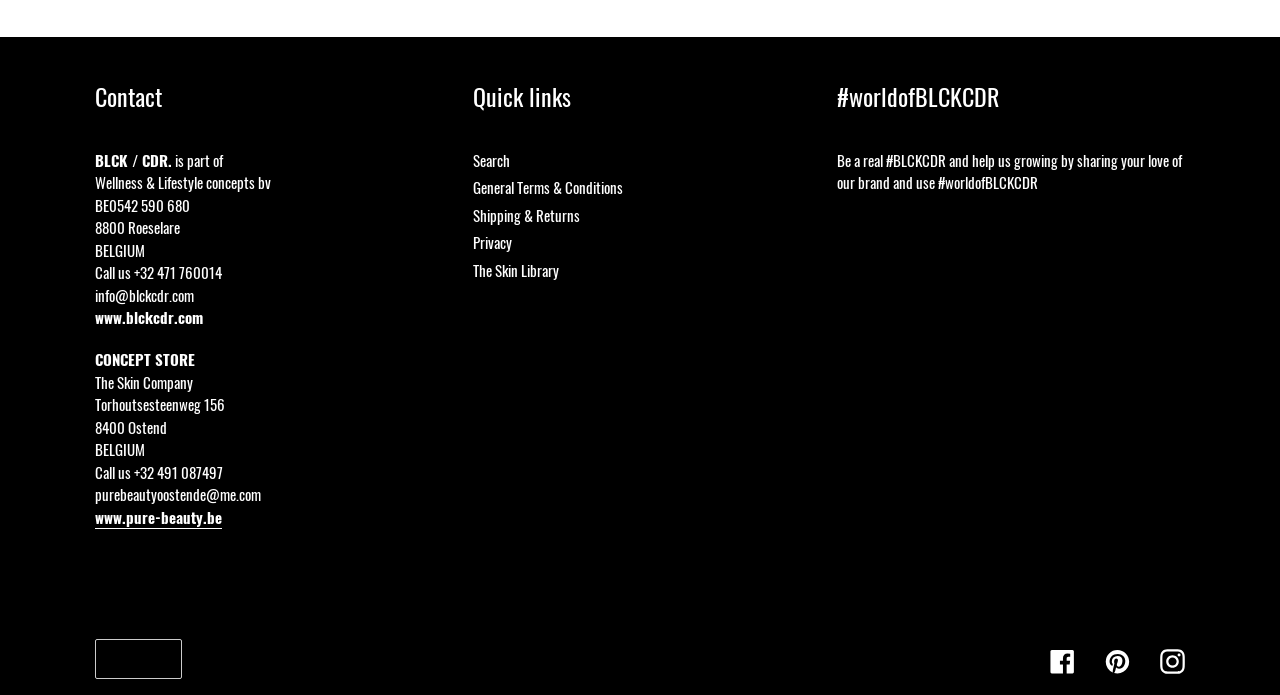Locate the bounding box coordinates of the clickable element to fulfill the following instruction: "Go to the 'Home' page". Provide the coordinates as four float numbers between 0 and 1 in the format [left, top, right, bottom].

None